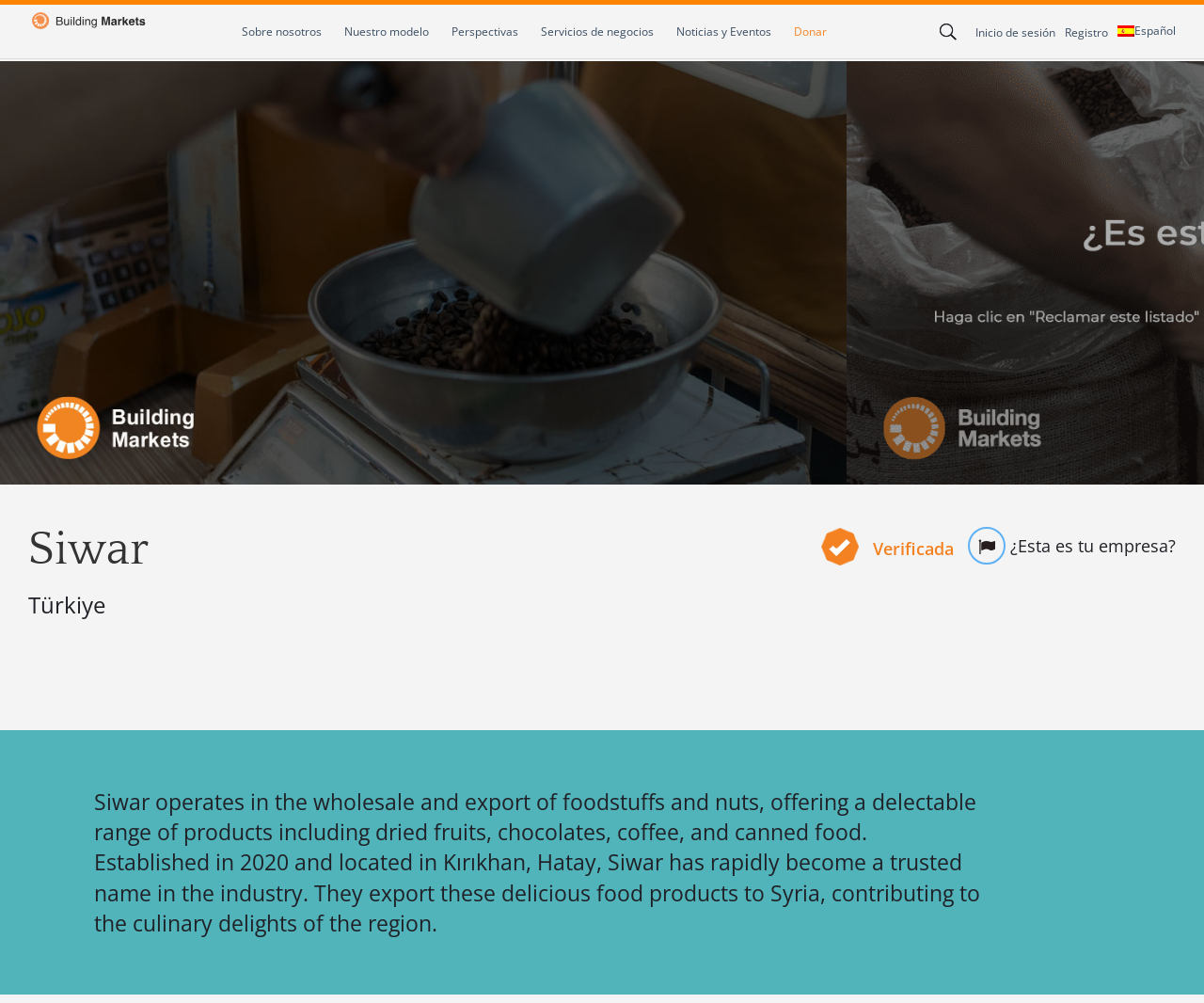What is the language of the webpage?
Based on the image, respond with a single word or phrase.

Spanish